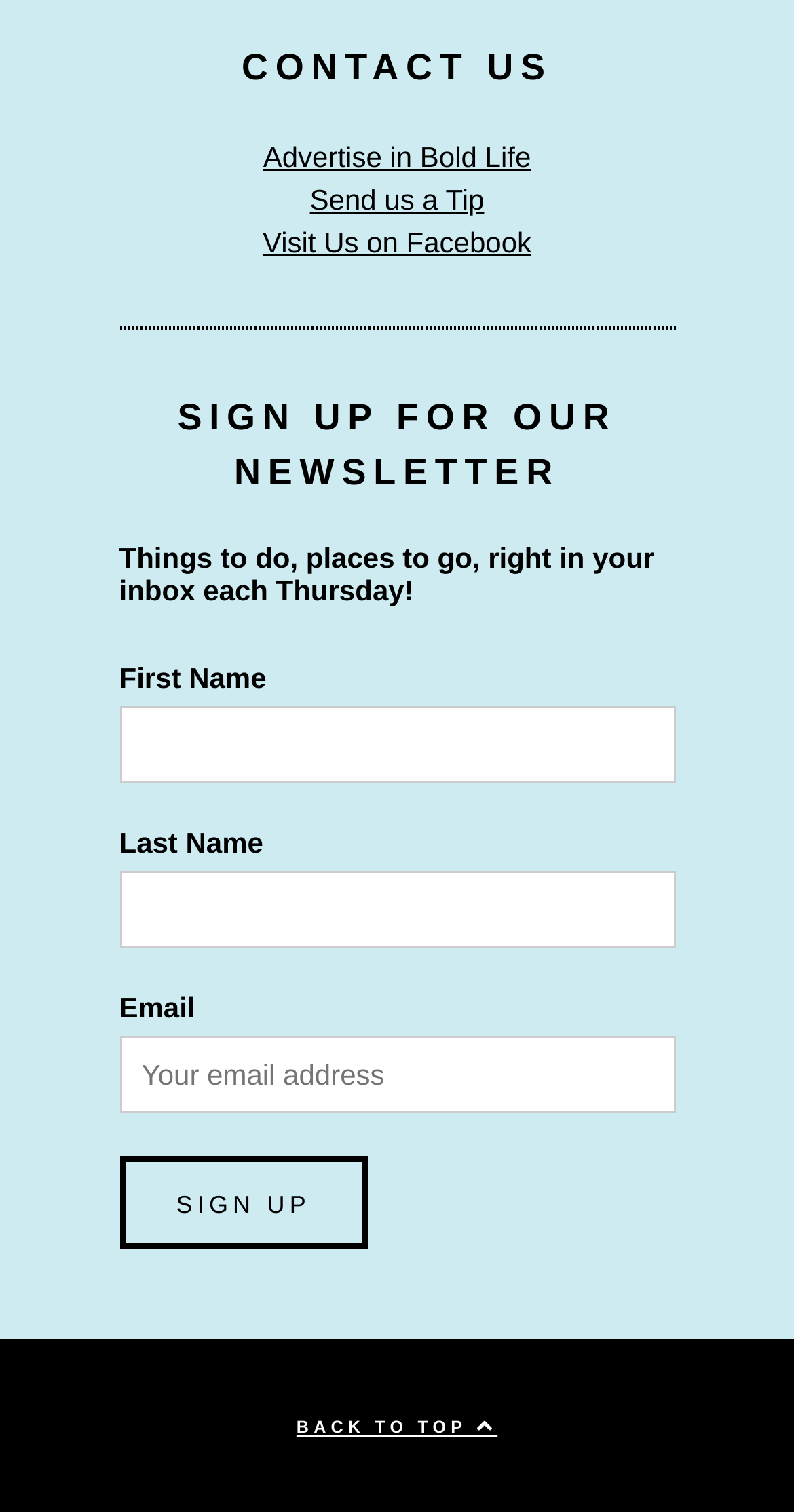Bounding box coordinates are specified in the format (top-left x, top-left y, bottom-right x, bottom-right y). All values are floating point numbers bounded between 0 and 1. Please provide the bounding box coordinate of the region this sentence describes: Back to top

[0.373, 0.937, 0.627, 0.95]